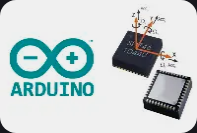Give a detailed account of the visual elements in the image.

The image features the iconic Arduino logo, prominently displayed on the left, which is recognized for its distinctive infinity symbol design. Next to the logo, there are two microcontroller chips, each showcasing connection points highlighted with arrows, suggesting a focus on the interconnectedness and functionality critical to electronics projects. This visual representation aligns with the context of a tutorial on measuring inclination with an IMU (Inertial Measurement Unit) using Arduino technology. The emphasis on these components underscores the educational value of Arduino in electronics and prototyping, making it a valuable resource for learners and hobbyists alike.